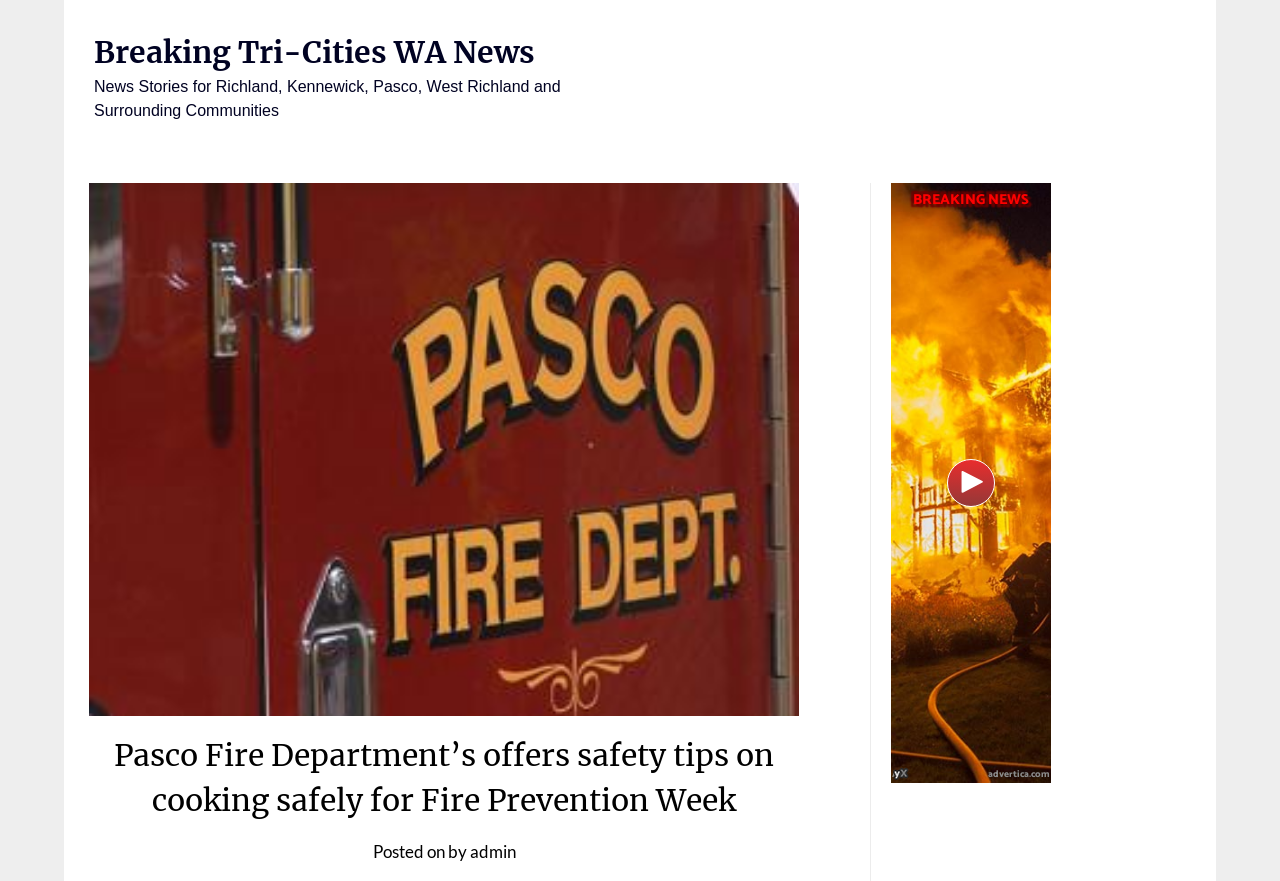What is the department offering safety tips on?
Provide a detailed and extensive answer to the question.

The webpage is about Pasco Fire Department offering safety tips, and based on the heading 'Pasco Fire Department’s offers safety tips on cooking safely for Fire Prevention Week', we can infer that the department is offering safety tips on cooking.